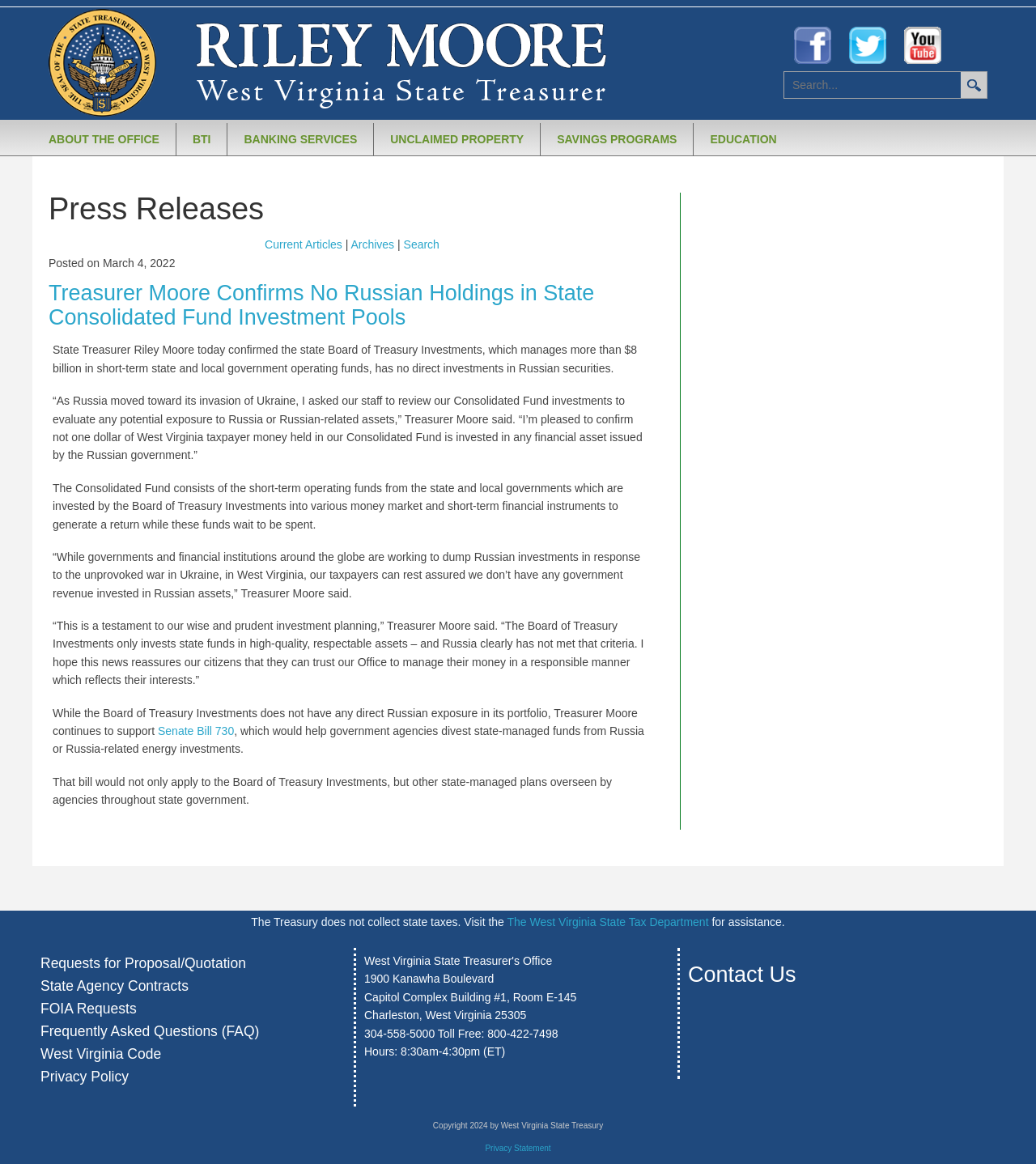Provide an in-depth caption for the elements present on the webpage.

The webpage is about the West Virginia State Treasurer's Office, with a focus on a press release from Treasurer Riley Moore. At the top of the page, there are social media links to Facebook, Twitter, and YouTube, accompanied by their respective icons. Next to these links is a search bar with a "Clear search text" button and a "Search" button.

On the left side of the page, there is a menu with links to various sections, including "ABOUT THE OFFICE", "BANKING SERVICES", "UNCLAIMED PROPERTY", "SAVINGS PROGRAMS", and "EDUCATION". Below this menu, there is a section for "Press Releases" with links to "Current Articles", "Archives", and "Search".

The main content of the page is a press release from Treasurer Moore, dated March 4, 2022. The release confirms that the state Board of Treasury Investments has no direct investments in Russian securities. The text quotes Treasurer Moore, who expresses his pleasure in confirming that no West Virginia taxpayer money is invested in Russian assets. The release also explains the role of the Consolidated Fund and the Board of Treasury Investments.

Below the press release, there are links to related information, including Senate Bill 730, which aims to divest state-managed funds from Russia or Russia-related energy investments.

At the bottom of the page, there are links to various resources, including "Requests for Proposal/Quotation", "State Agency Contracts", "FOIA Requests", and "Frequently Asked Questions (FAQ)". There is also a section with contact information for the West Virginia State Treasurer's Office, including an address, phone numbers, and hours of operation. Finally, there is a copyright notice and a link to a privacy statement.